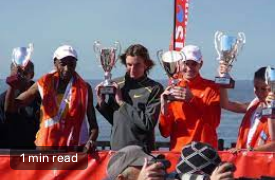Craft a detailed explanation of the image.

In this vibrant scene, a group of athletes proudly displays their trophies after a successful race. The central figure, dressed in a gray athletic outfit, holds up a sparkling trophy, embodying the triumph of victory. Flanking them are two other competitors, one in red and the other in an orange jacket, each also showcasing their awards. The jubilant atmosphere is accentuated by a backdrop of colorful banners and enthusiastic spectators, celebrating their achievements. A caption indicating "1 min read" suggests that this moment is part of a captivating story about their performance, likely highlighting the race known as "City To Surf," where the athletes showcased exceptional talent and determination.